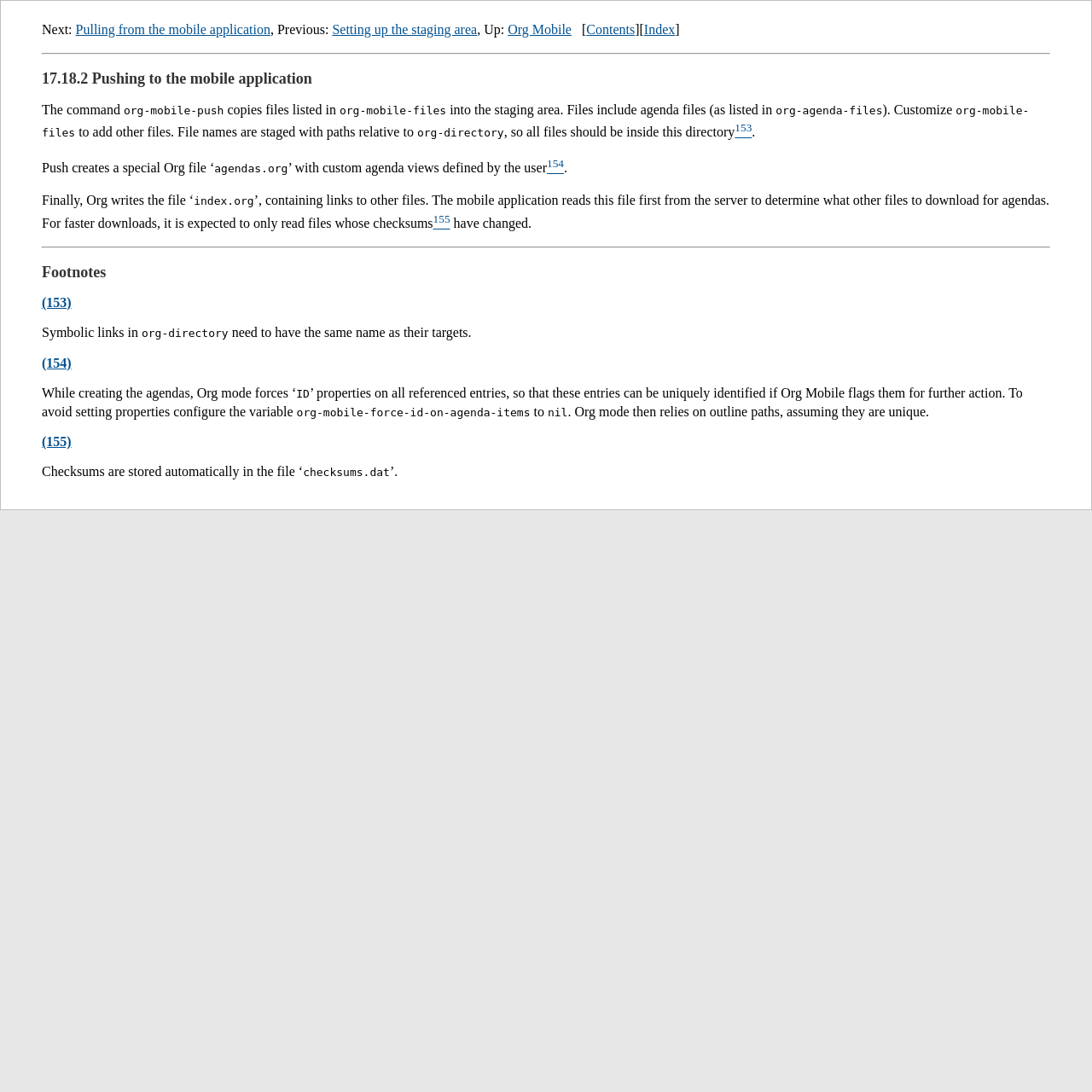Where are checksums stored automatically?
Based on the image, answer the question with a single word or brief phrase.

checksums.dat